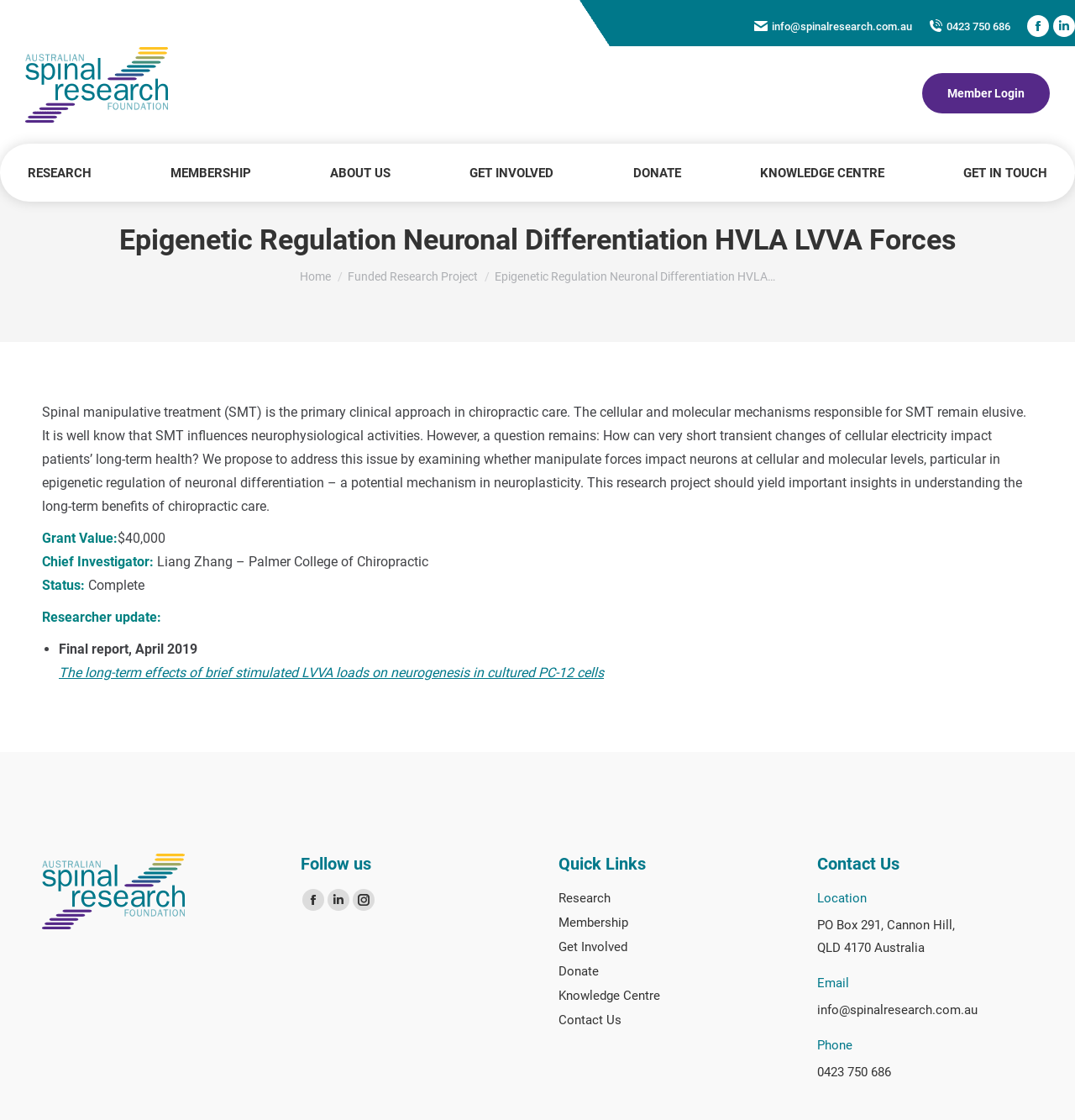What is the grant value of the research project?
Please respond to the question with a detailed and well-explained answer.

I found the answer by reading the article section, where the grant value is mentioned as '$40,000'.